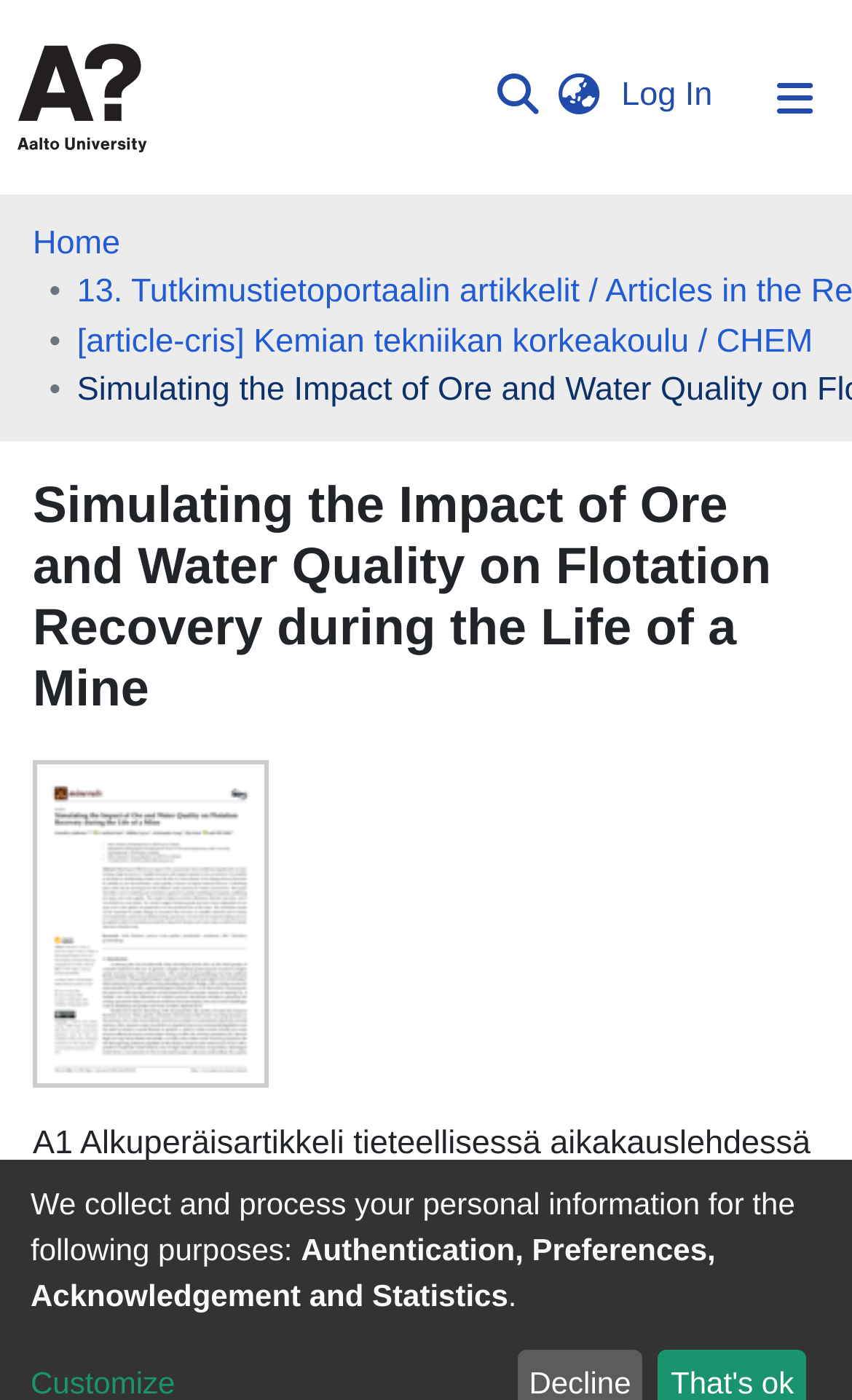Specify the bounding box coordinates of the element's region that should be clicked to achieve the following instruction: "View publication in the Research portal". The bounding box coordinates consist of four float numbers between 0 and 1, in the format [left, top, right, bottom].

[0.069, 0.937, 0.713, 0.96]